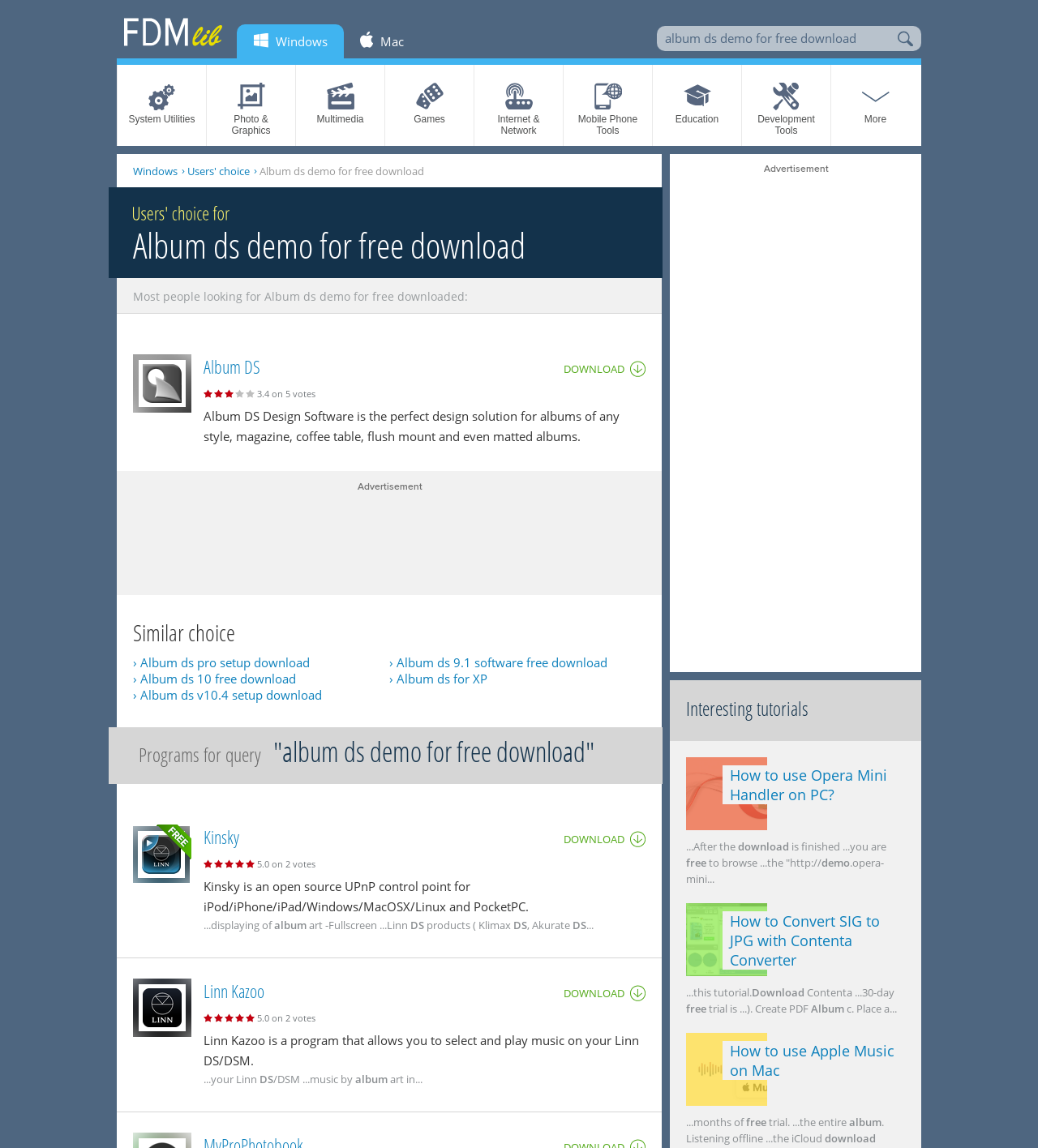What is the rating of Album DS based on user votes?
Please analyze the image and answer the question with as much detail as possible.

The rating of Album DS based on user votes is 3.4 out of 5, as indicated by the '3.4 on 5 votes' text below the Album DS description.